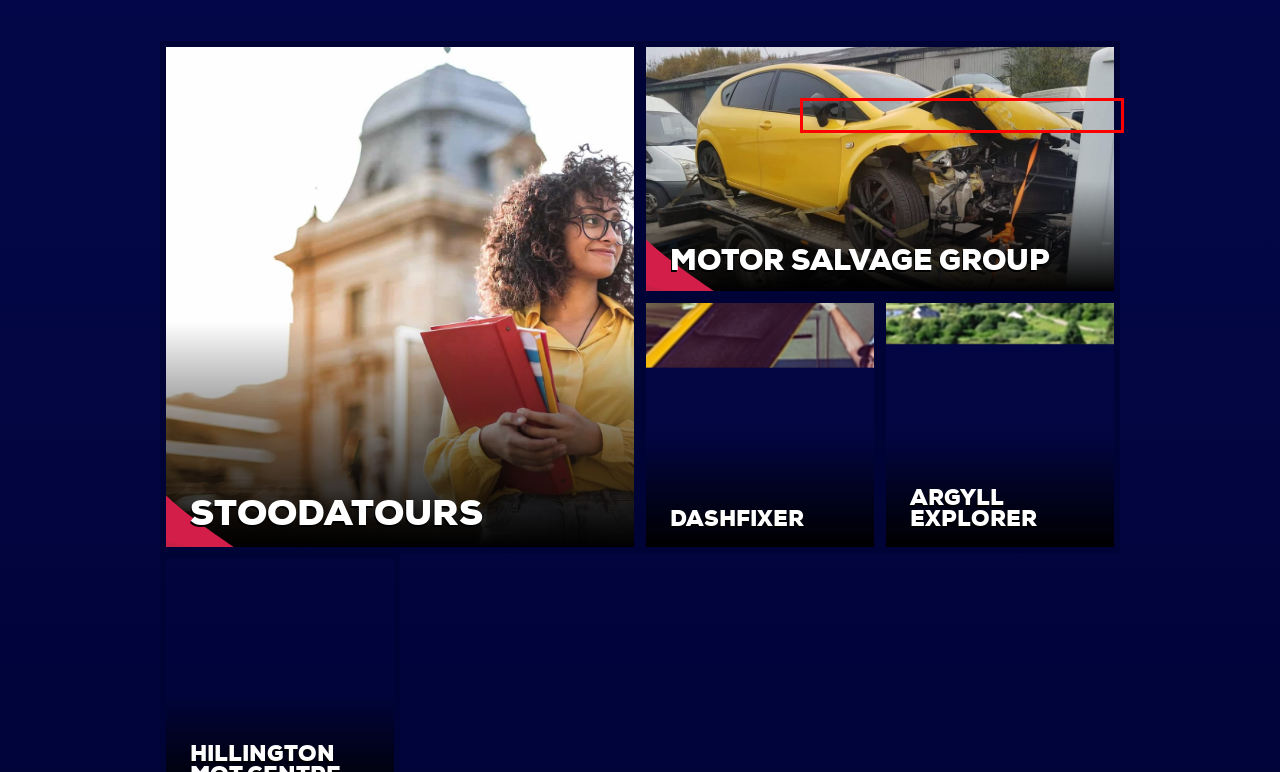Review the screenshot of a webpage that includes a red bounding box. Choose the webpage description that best matches the new webpage displayed after clicking the element within the bounding box. Here are the candidates:
A. About Design Hero | Design Hero
B. Life by Design | Put life first & grow a one-person business
C. Join The Best UK Graphic Designers | Design Hero
D. ⚡The Superpowered Startup Marketing Agency | Design Hero
E. 💡 Super Quick Business Marketing Tips | Design Hero
F. 🏆 Brand Identity & Logo Design In Argyll For Stoodatours
G. 🚗 Booking Website In Argyll For Guided Tours | Design Hero
H. The Best Websites For Car Garages In Glasgow | Design Hero

A